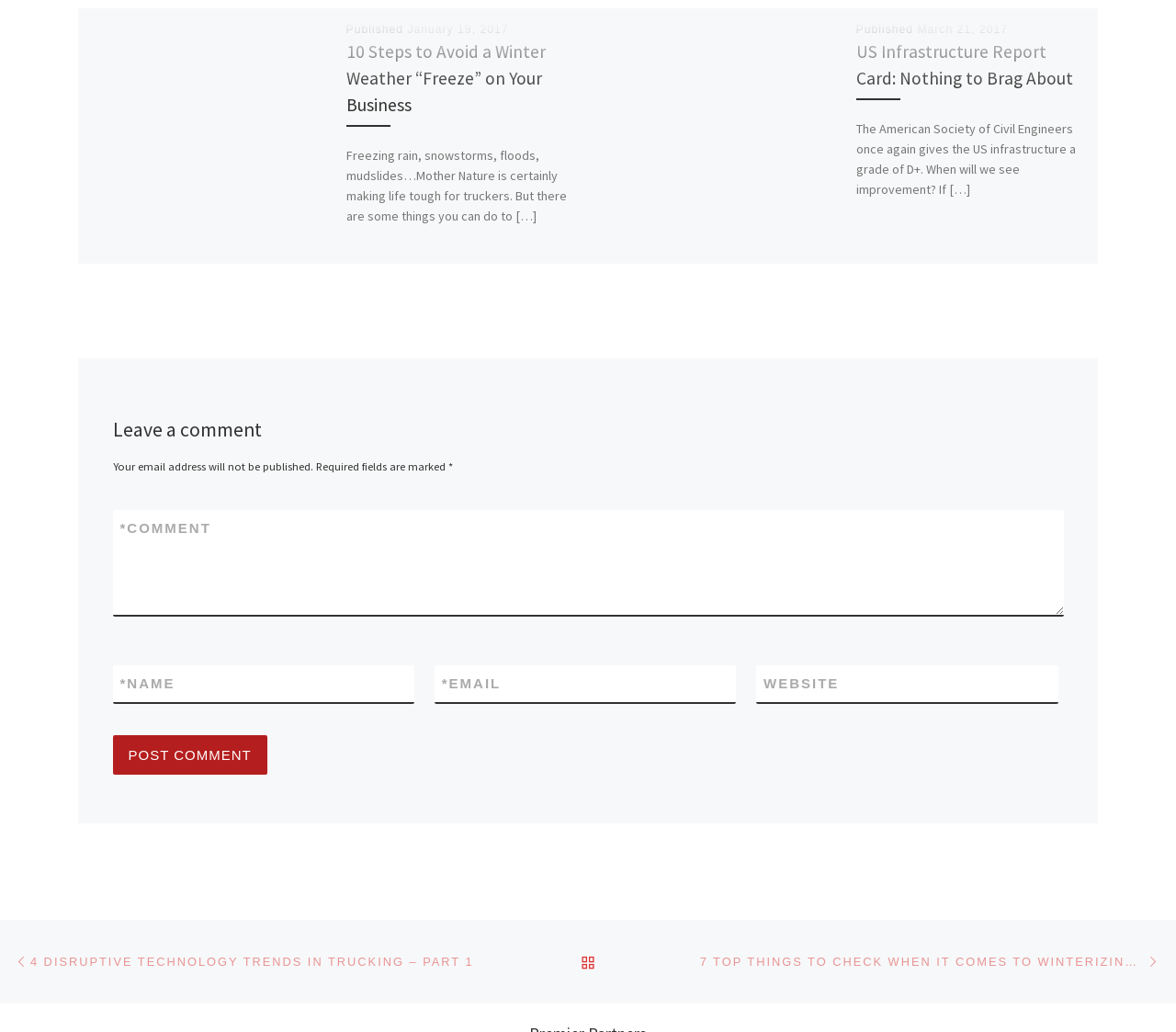Please determine the bounding box coordinates of the element's region to click in order to carry out the following instruction: "Click on the '7 TOP THINGS TO CHECK WHEN IT COMES TO WINTERIZING YOUR FLEET' link". The coordinates should be four float numbers between 0 and 1, i.e., [left, top, right, bottom].

[0.595, 0.908, 0.988, 0.956]